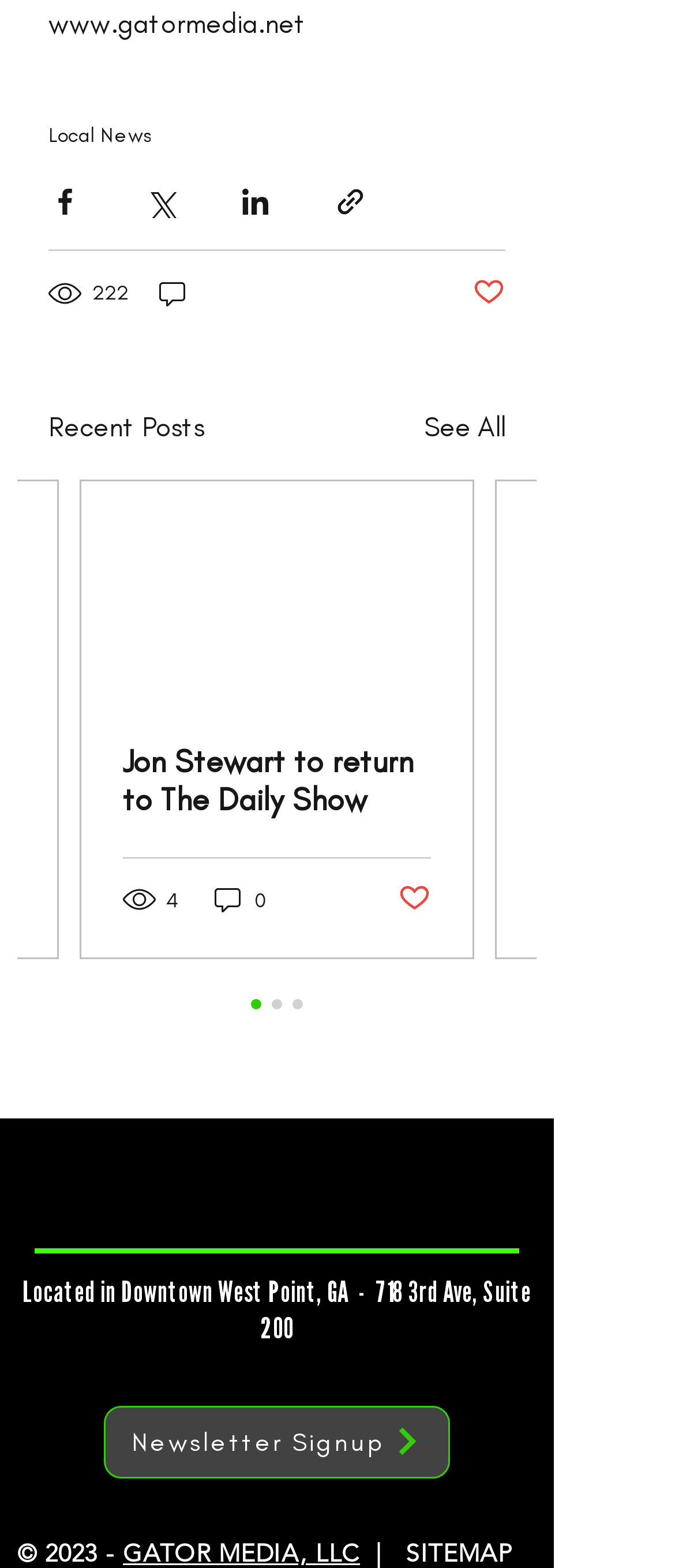Determine the bounding box of the UI component based on this description: "aria-label="Share via link"". The bounding box coordinates should be four float values between 0 and 1, i.e., [left, top, right, bottom].

[0.495, 0.118, 0.544, 0.139]